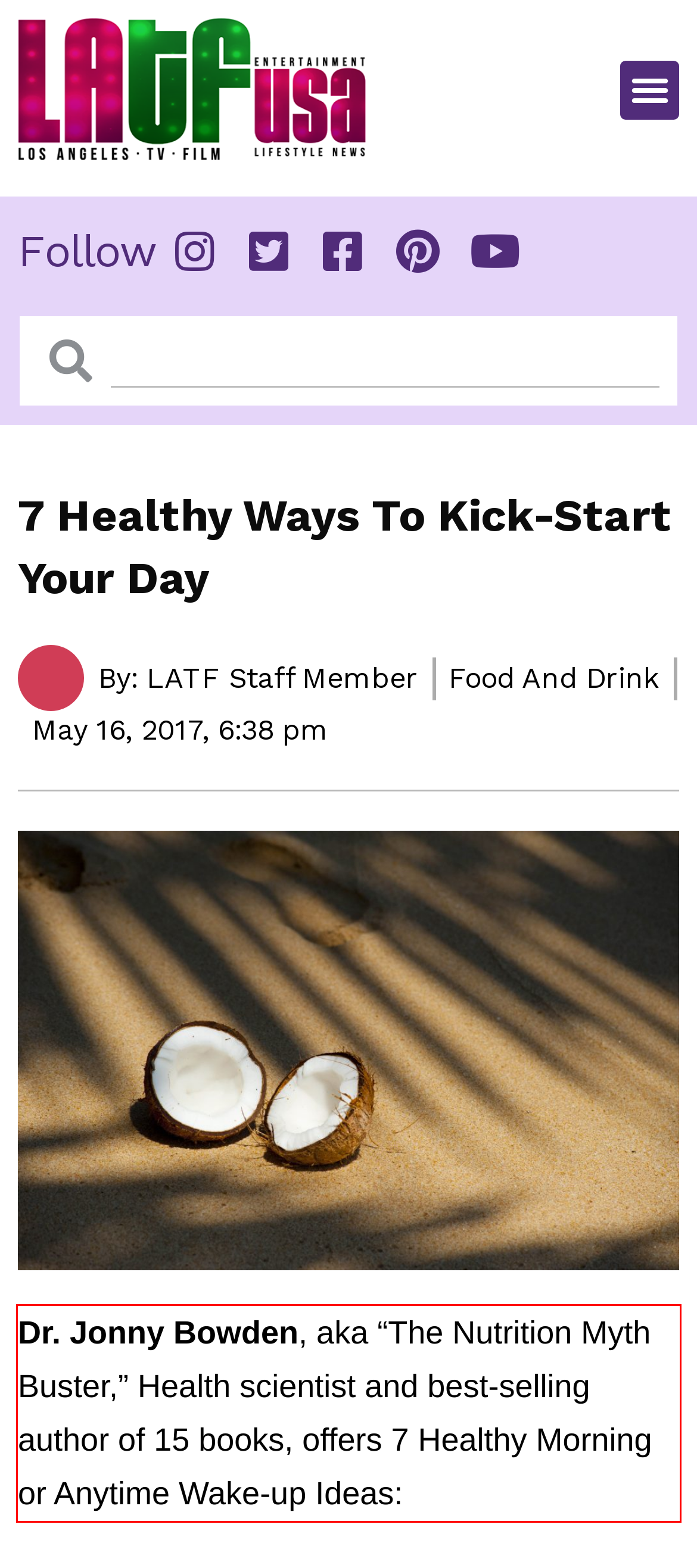Examine the webpage screenshot and use OCR to obtain the text inside the red bounding box.

Dr. Jonny Bowden, aka “The Nutrition Myth Buster,” Health scientist and best-selling author of 15 books, offers 7 Healthy Morning or Anytime Wake-up Ideas: